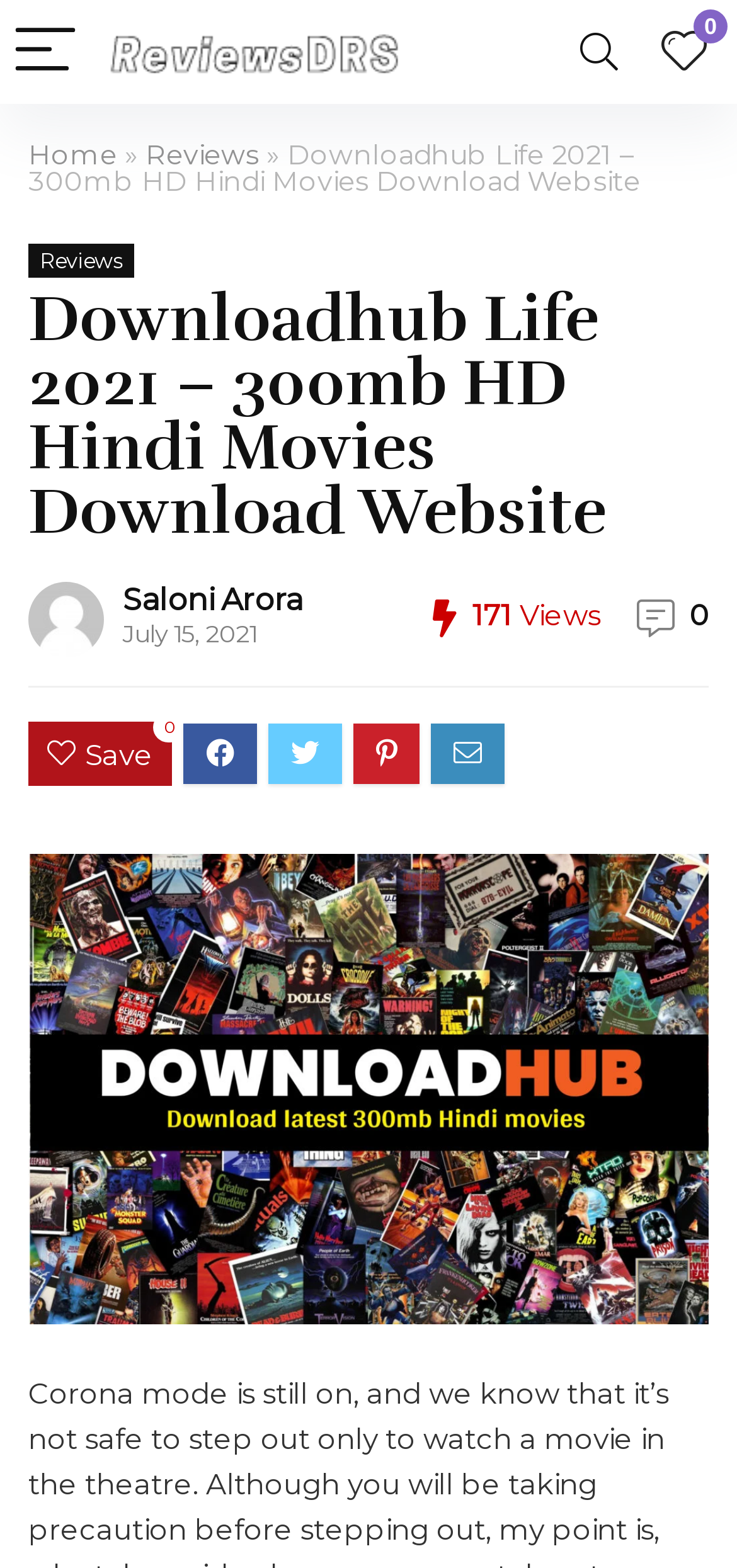Determine the bounding box coordinates for the area that should be clicked to carry out the following instruction: "Click the menu button".

[0.0, 0.001, 0.123, 0.065]